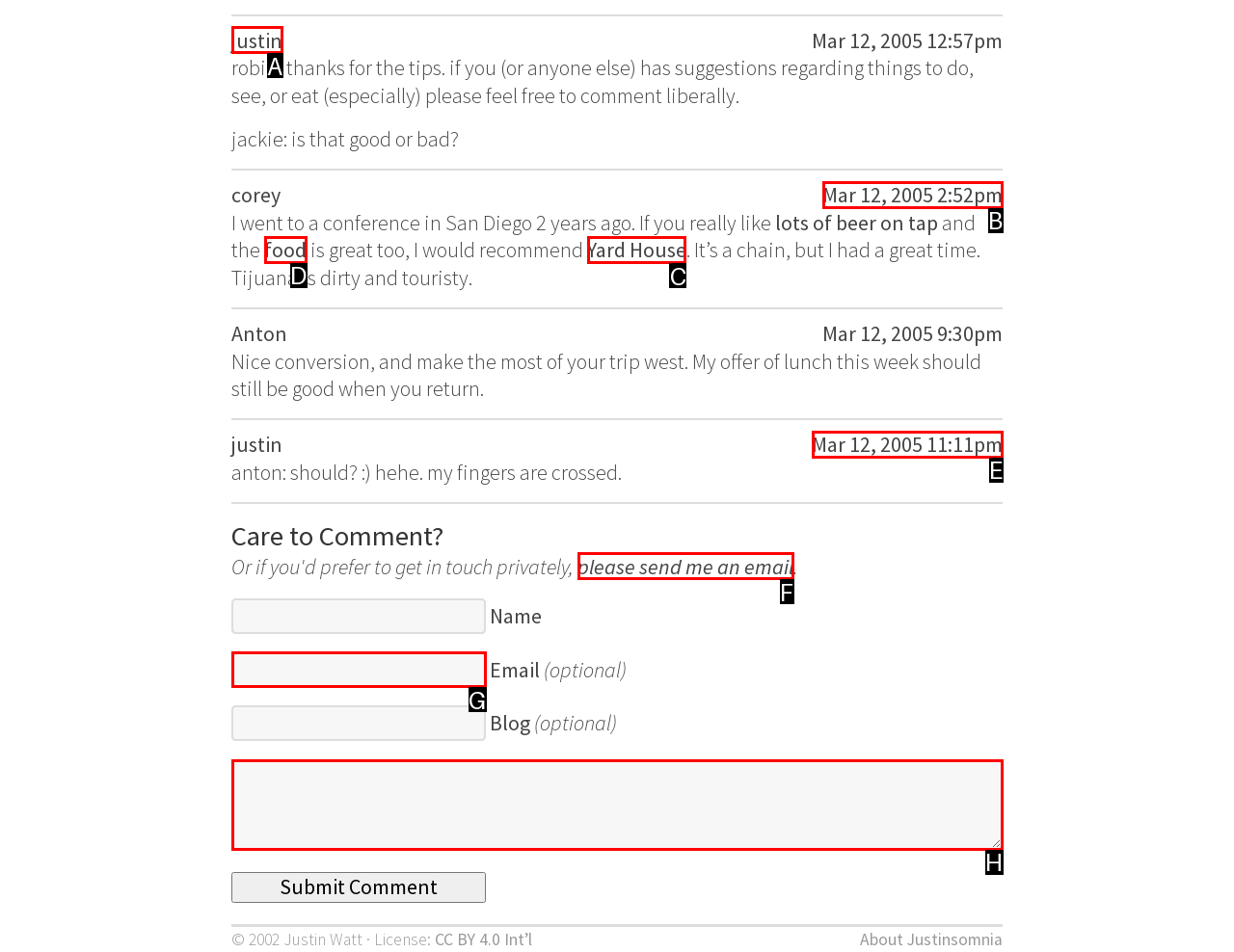Determine the appropriate lettered choice for the task: visit the Yard House website. Reply with the correct letter.

C